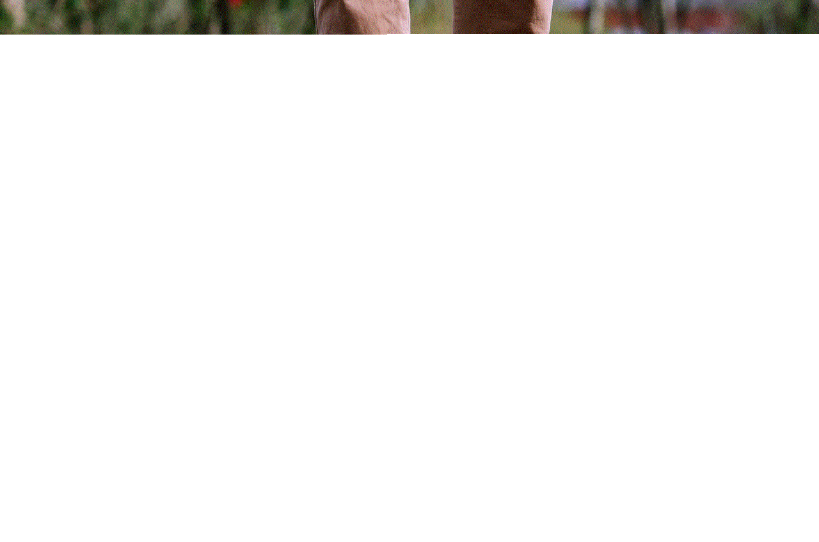From the image, can you give a detailed response to the question below:
What is the purpose of the image?

The image could likely be used to promote healthy eating choices or to highlight the benefits of convenient, on-the-go nutrition for an active lifestyle, suggesting that the purpose of the image is to promote healthy eating habits.